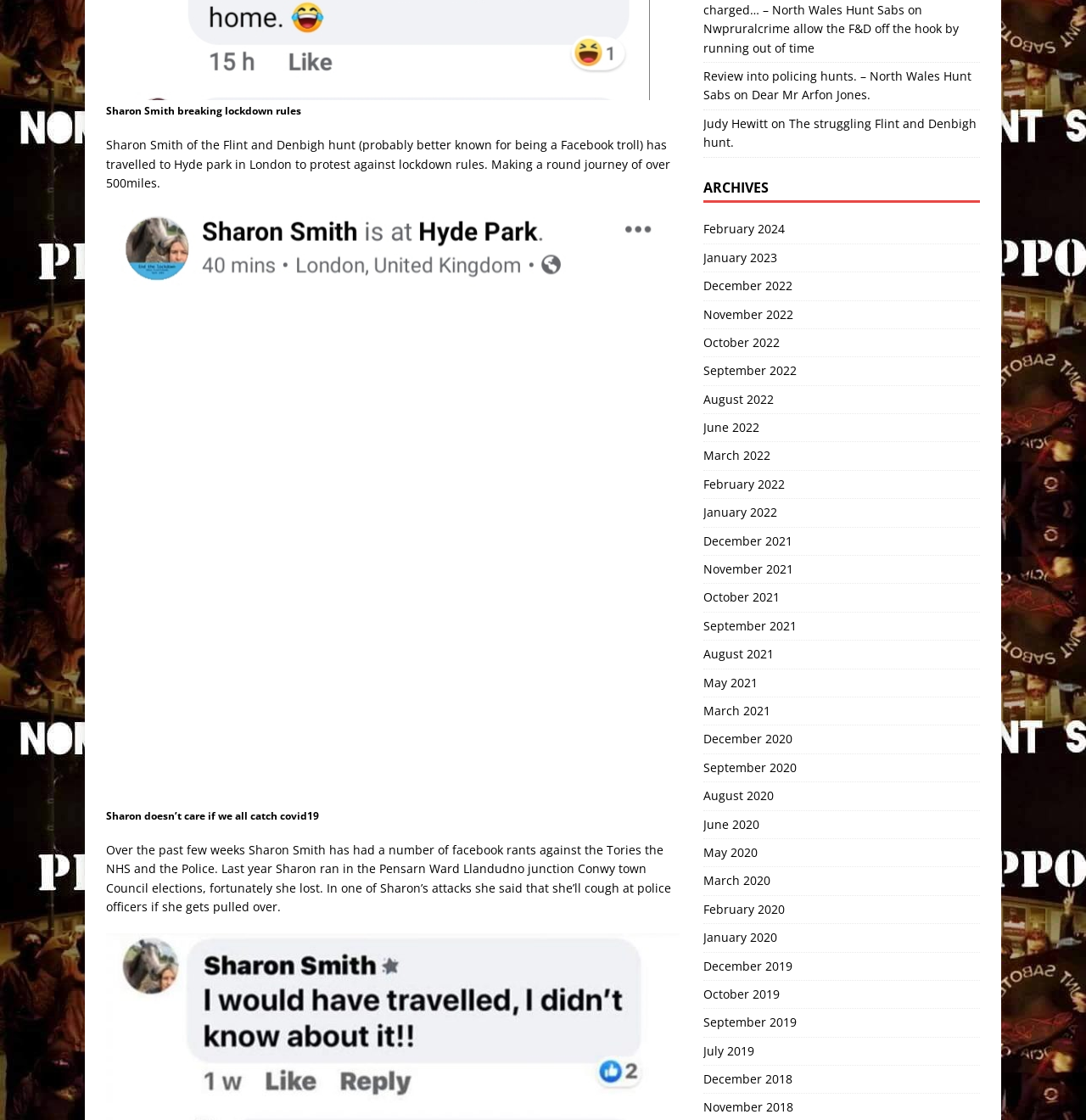Locate the bounding box coordinates of the clickable area to execute the instruction: "Click on the link to see the struggling Flint and Denbigh hunt". Provide the coordinates as four float numbers between 0 and 1, represented as [left, top, right, bottom].

[0.647, 0.103, 0.899, 0.134]